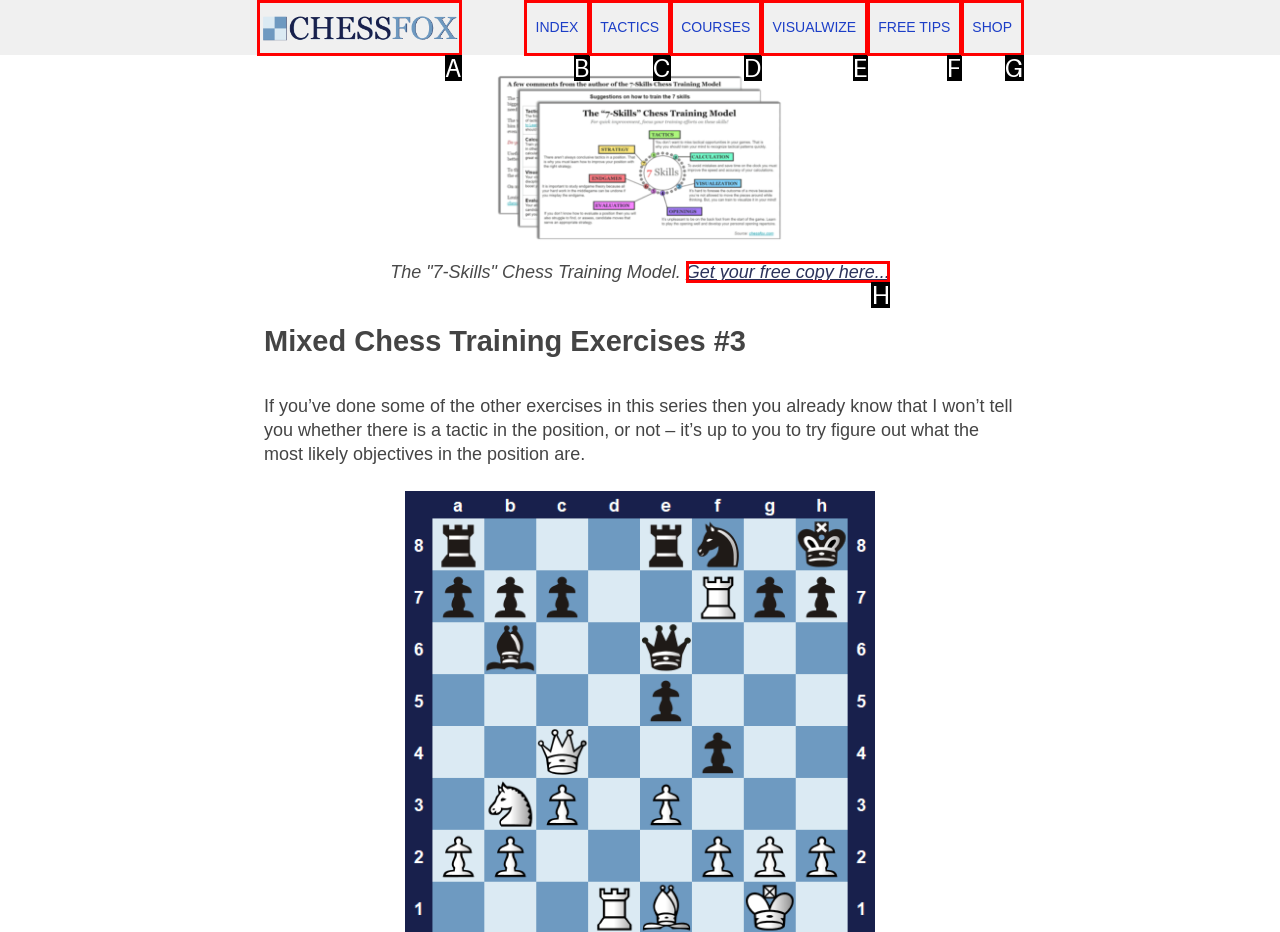Determine which HTML element to click for this task: Get your free copy of the 7-Skills Chess Training Model Provide the letter of the selected choice.

H